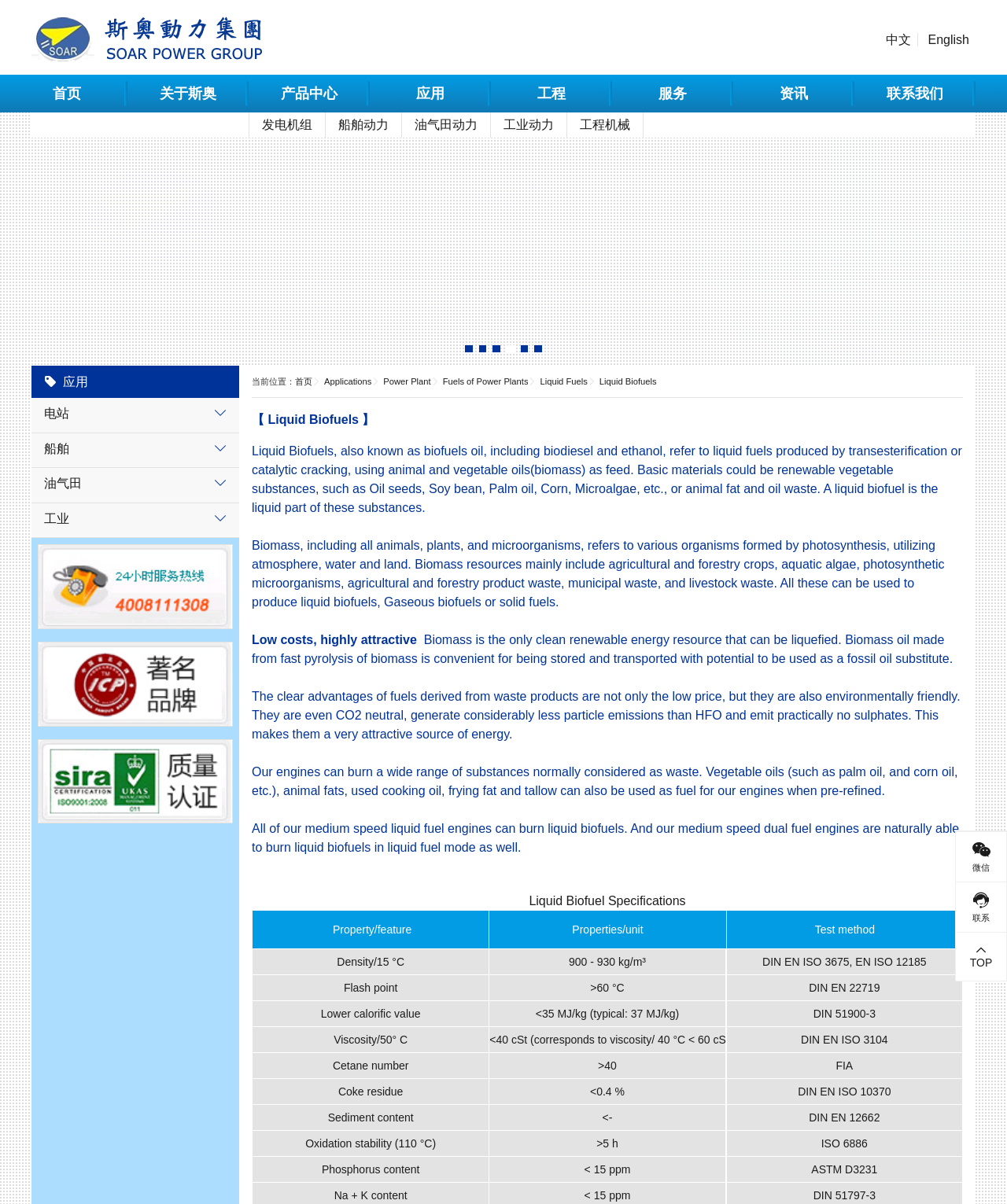Determine the bounding box coordinates of the clickable element necessary to fulfill the instruction: "Click the '产品中心' link". Provide the coordinates as four float numbers within the 0 to 1 range, i.e., [left, top, right, bottom].

[0.247, 0.062, 0.367, 0.093]